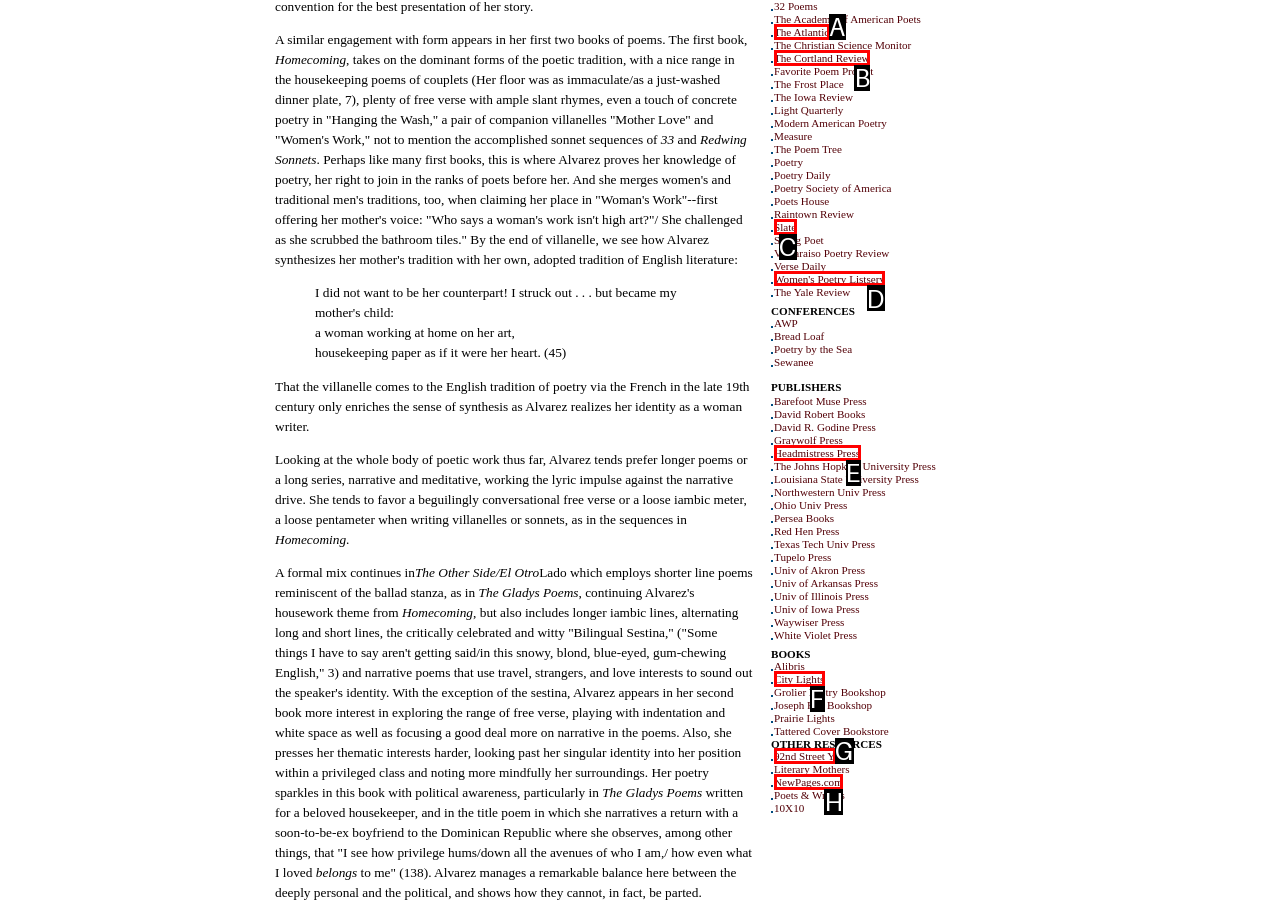Determine which HTML element should be clicked for this task: explore the link to Women's Poetry Listserv
Provide the option's letter from the available choices.

D